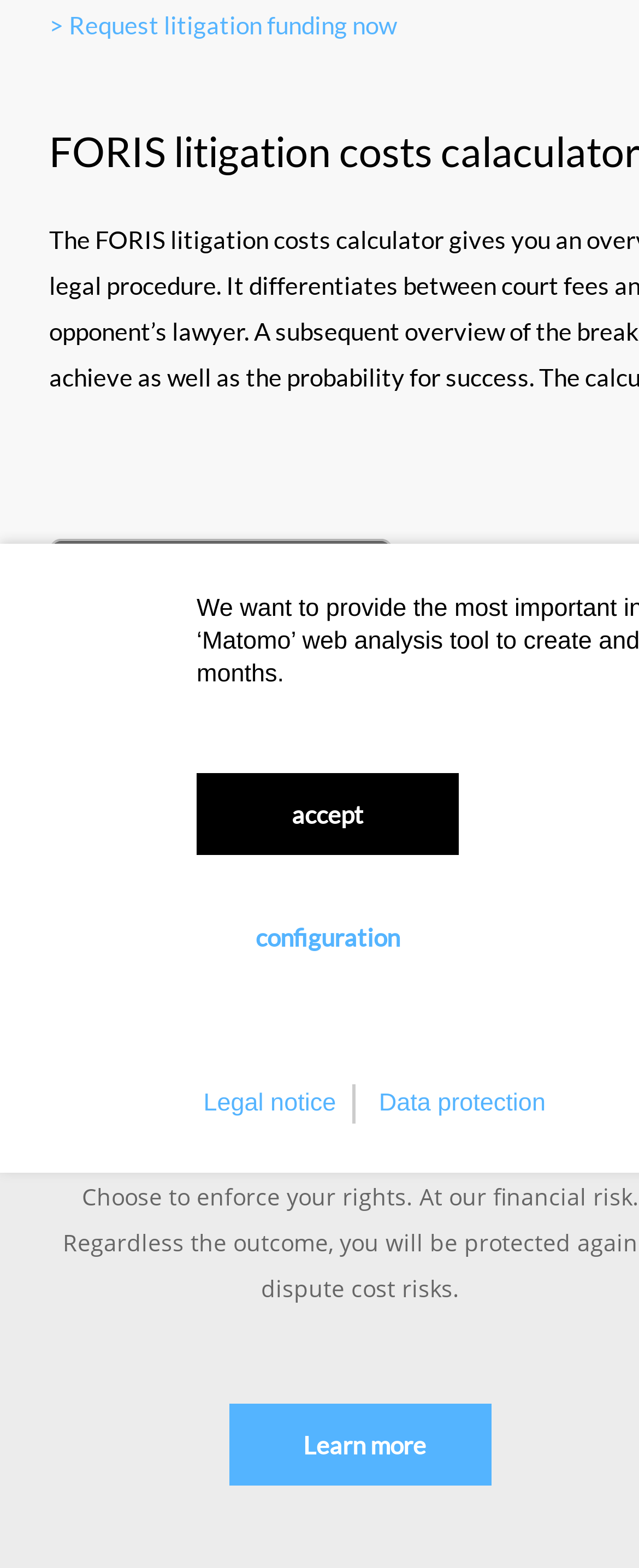What is the main topic of this webpage?
Using the picture, provide a one-word or short phrase answer.

Litigation Funding